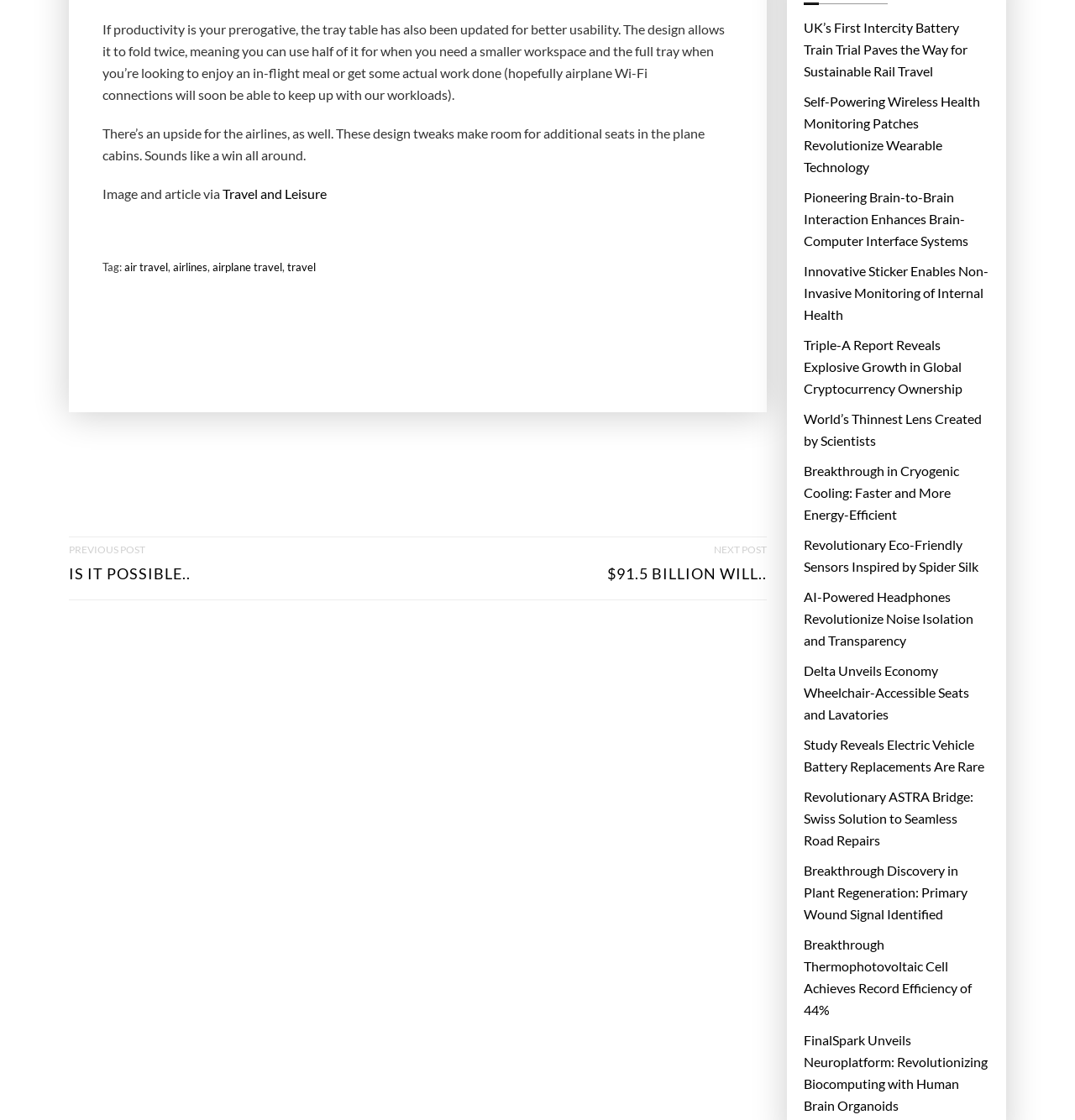Please identify the bounding box coordinates of the clickable region that I should interact with to perform the following instruction: "Go to the previous post". The coordinates should be expressed as four float numbers between 0 and 1, i.e., [left, top, right, bottom].

[0.064, 0.48, 0.177, 0.535]